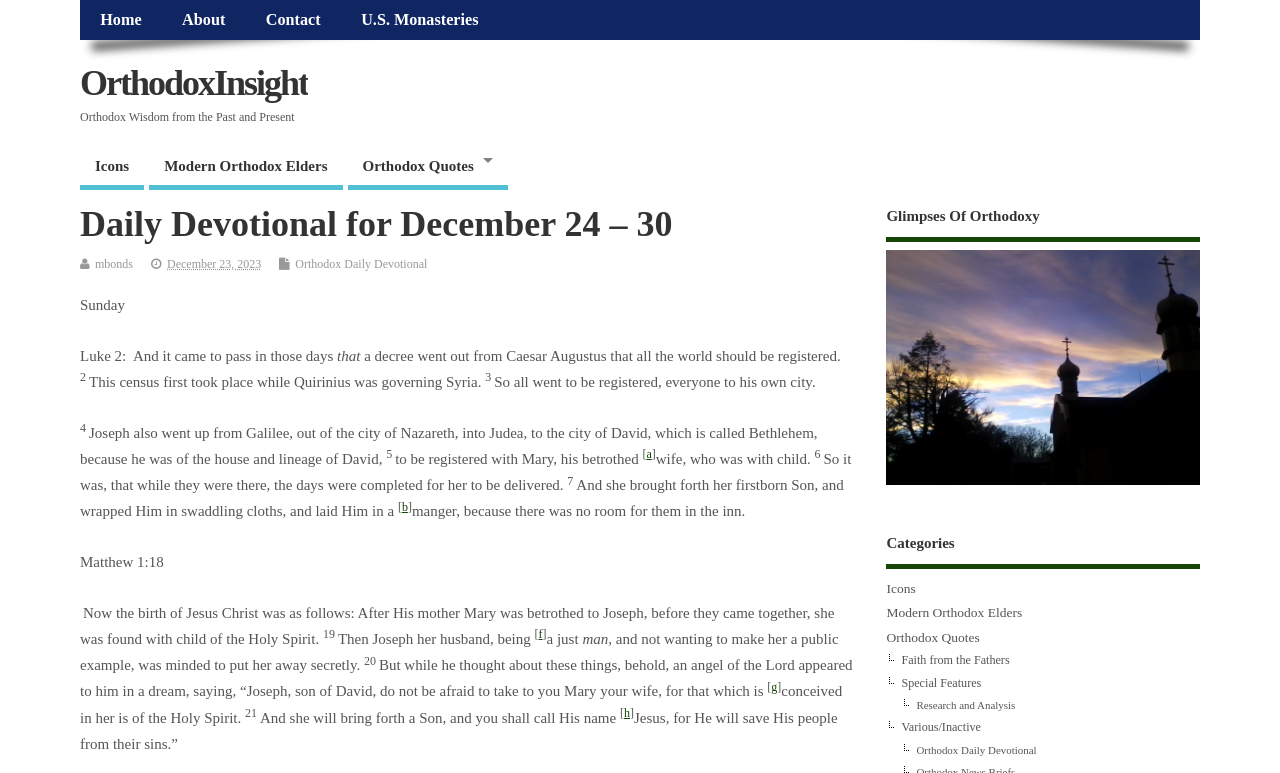Find the bounding box of the UI element described as follows: "Macrium Support Forum".

None